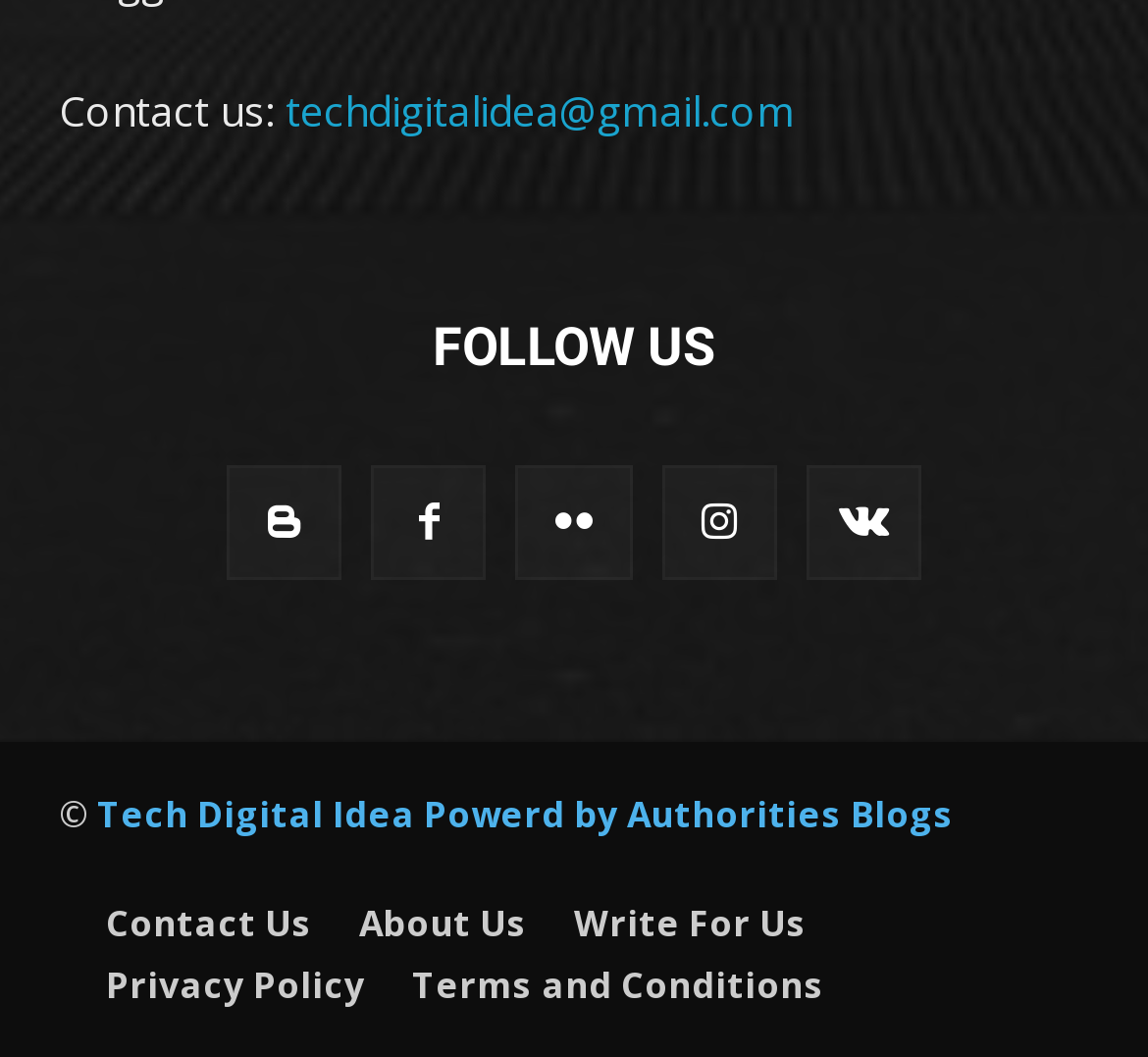How many links are there in the footer menu?
Please provide a comprehensive answer based on the visual information in the image.

The footer menu can be found at the bottom of the webpage, and it contains 6 links, which are 'Contact Us', 'About Us', 'Write For Us', 'Privacy Policy', and 'Terms and Conditions'.